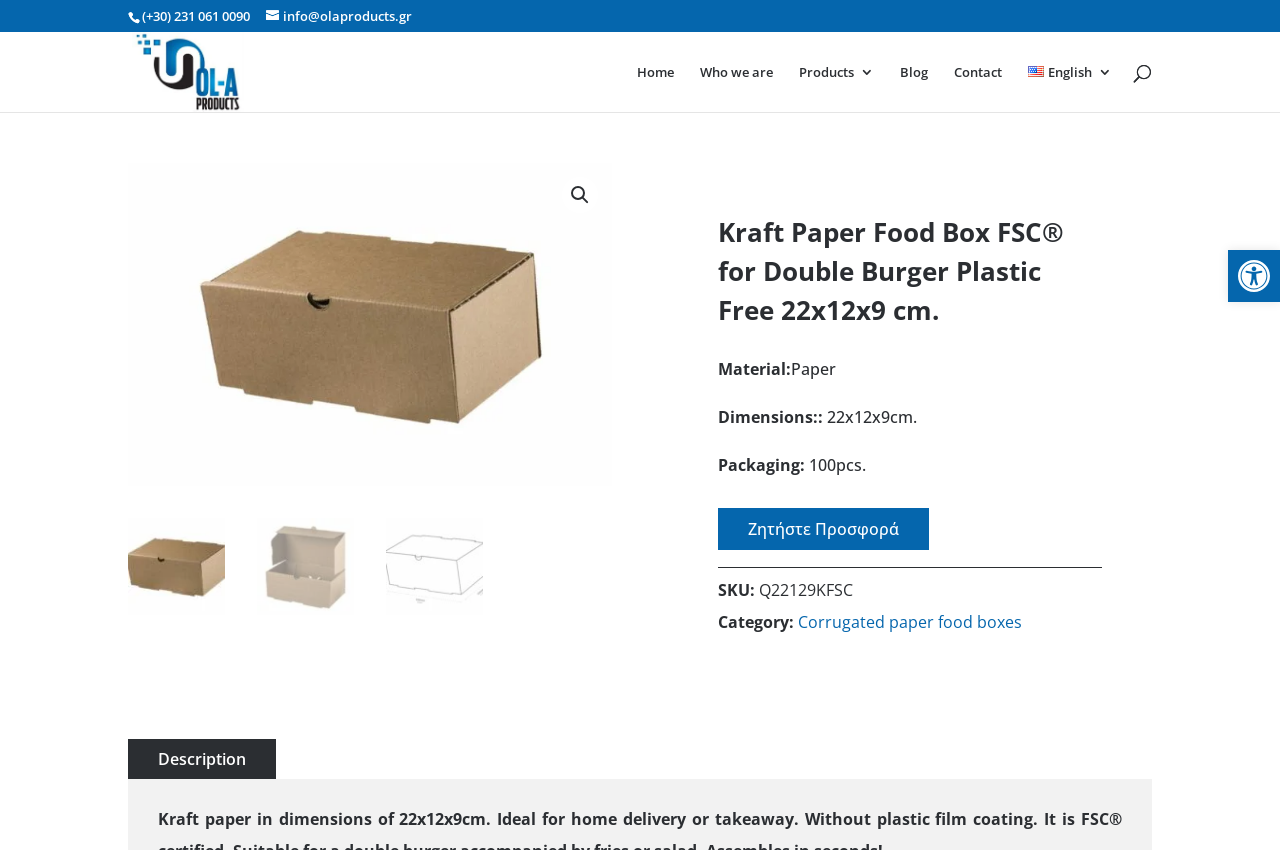Identify the bounding box coordinates of the clickable region required to complete the instruction: "View product image". The coordinates should be given as four float numbers within the range of 0 and 1, i.e., [left, top, right, bottom].

[0.1, 0.192, 0.478, 0.571]